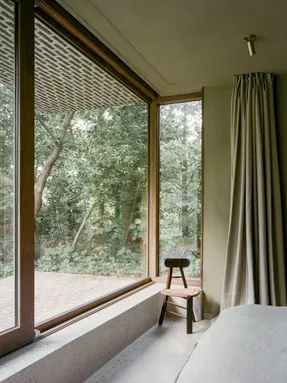Use a single word or phrase to answer the question:
What is the effect of the soft drapes on the space?

Enhances tranquility